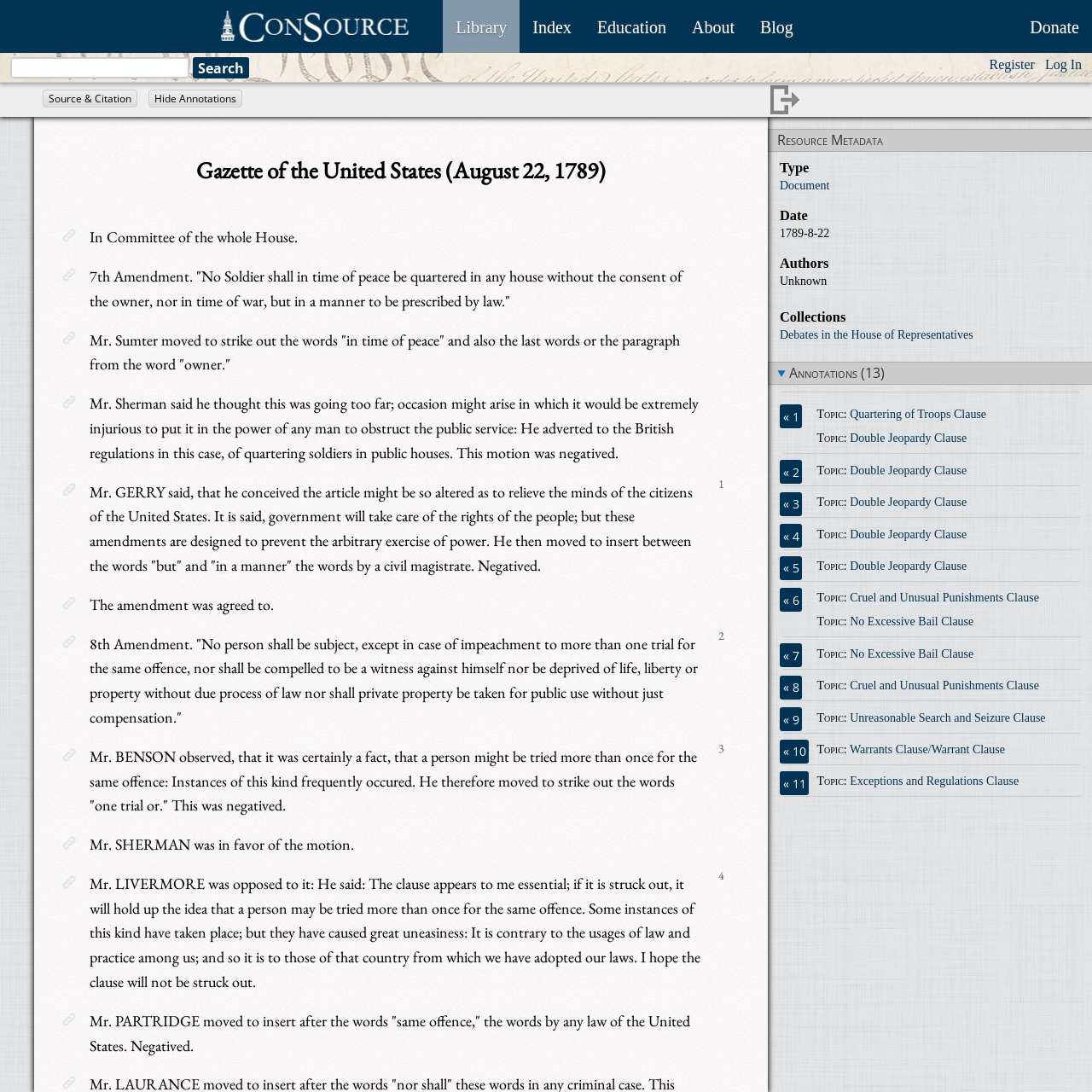What is the purpose of the 'Log In' button?
Look at the screenshot and give a one-word or phrase answer.

To log in to the website